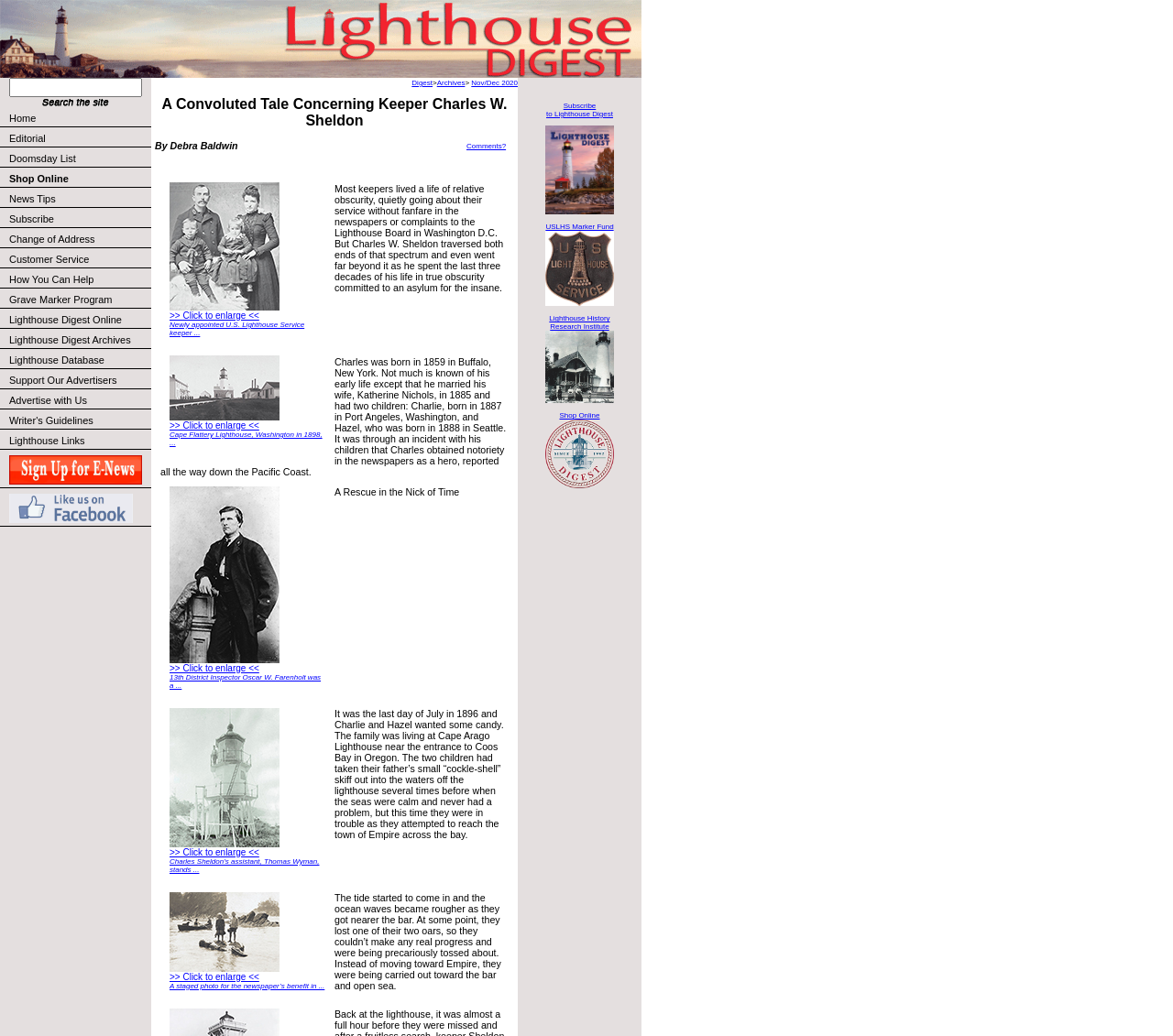Please provide a one-word or short phrase answer to the question:
What is the name of Charles Sheldon's assistant?

Thomas Wyman